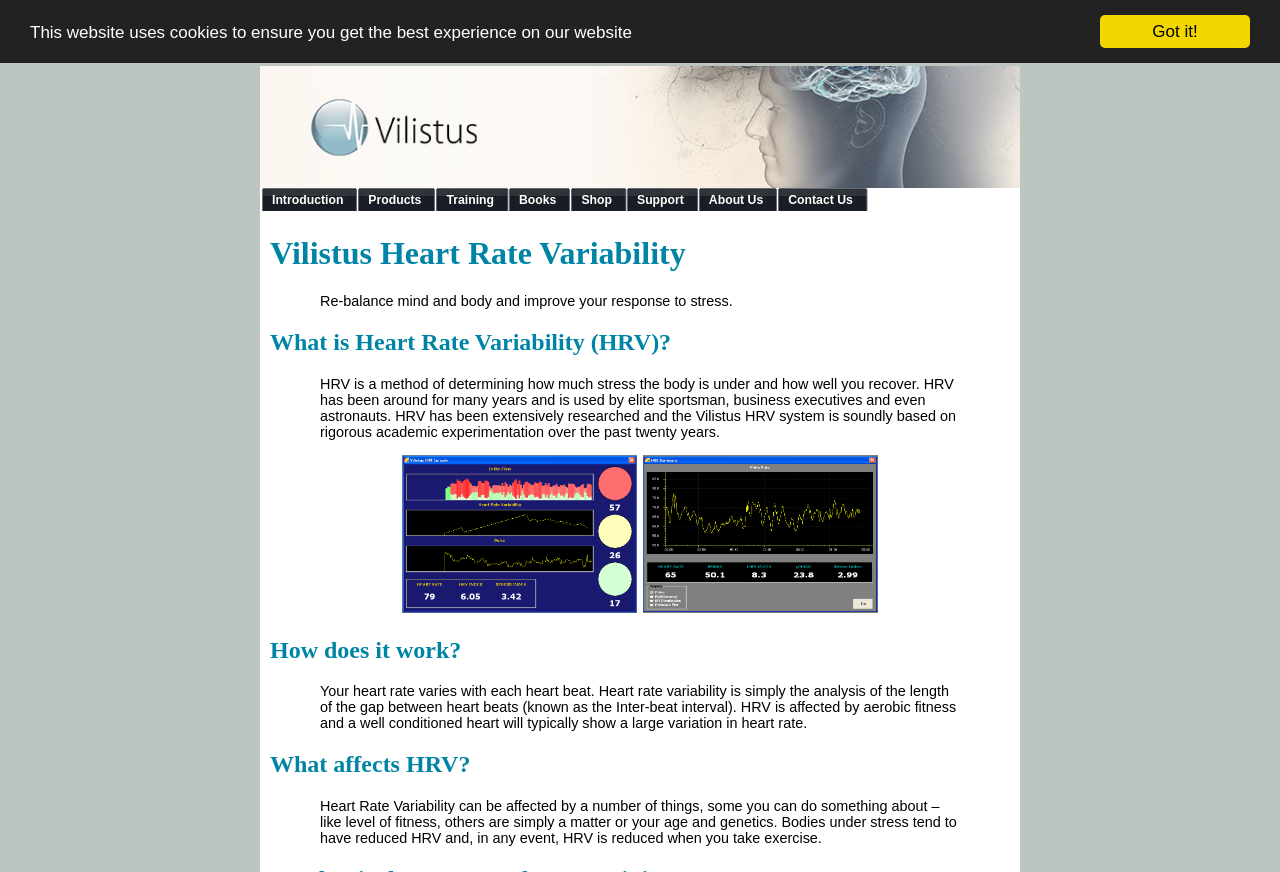Find the bounding box coordinates of the element's region that should be clicked in order to follow the given instruction: "Learn about What is Heart Rate Variability (HRV)?". The coordinates should consist of four float numbers between 0 and 1, i.e., [left, top, right, bottom].

[0.211, 0.378, 0.789, 0.409]